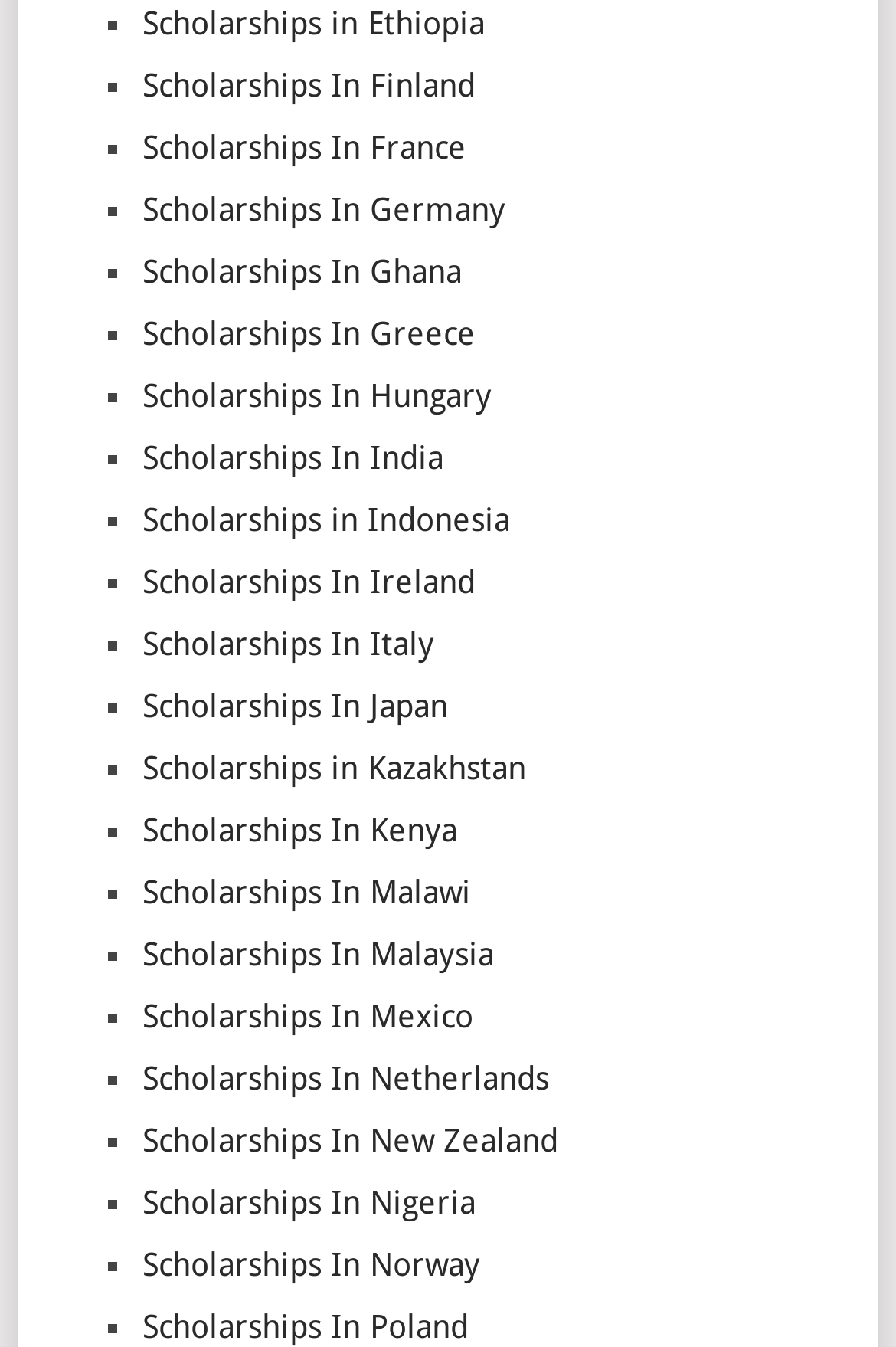Can you specify the bounding box coordinates of the area that needs to be clicked to fulfill the following instruction: "View Scholarships In Germany"?

[0.159, 0.142, 0.564, 0.169]